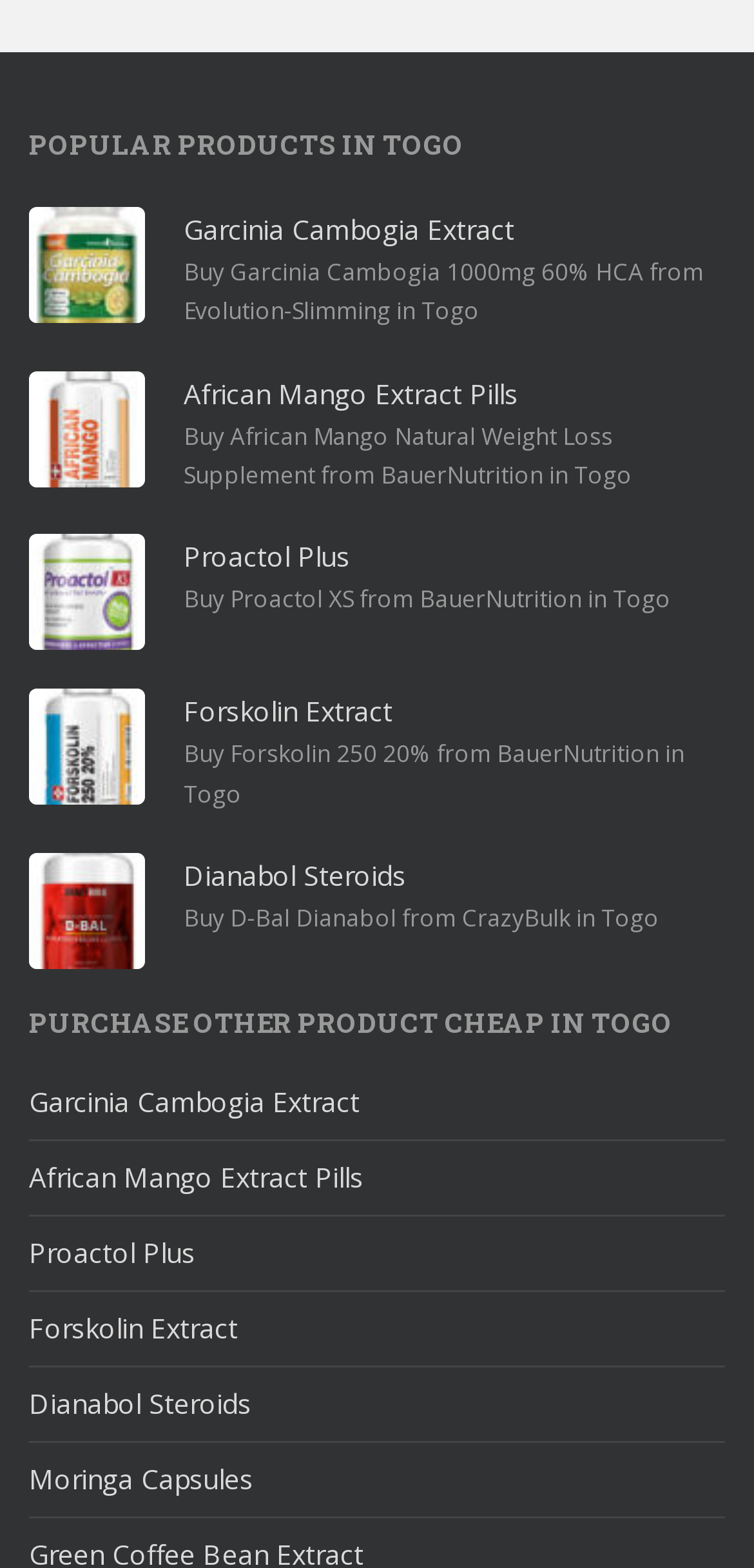Please answer the following question as detailed as possible based on the image: 
What is the second heading on this webpage?

After analyzing the webpage, I found that the second heading is 'PURCHASE OTHER PRODUCT CHEAP IN TOGO', which is located below the 'POPULAR PRODUCTS IN TOGO' section. This heading likely introduces another section of products that can be purchased cheaply in Togo.